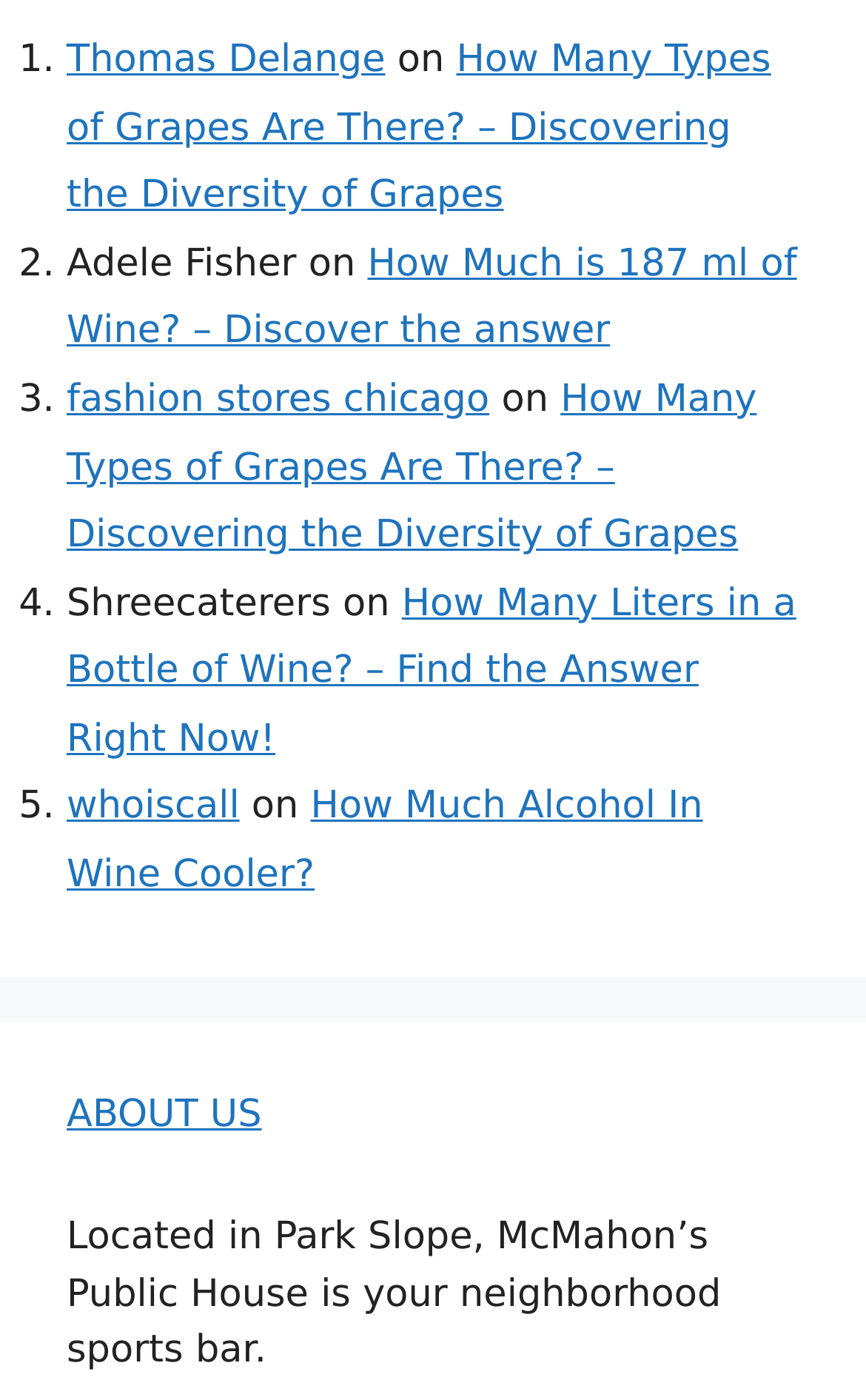Identify the bounding box for the UI element specified in this description: "ABOUT US". The coordinates must be four float numbers between 0 and 1, formatted as [left, top, right, bottom].

[0.077, 0.78, 0.302, 0.812]